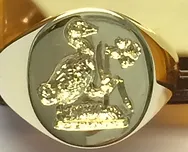Describe the image in great detail, covering all key points.

This image features a beautifully crafted family ring, also known as a crest ring. The centerpiece of the ring showcases an intricate engraving of a bird holding a branch, symbolizing connection and tradition. Set in a polished gold band, the design reflects the artistry associated with English traditional jewelry. These rings are often given as significant gifts, especially on milestone birthdays, and are typically hand-engraved to preserve their unique heritage. The craftsmanship involved highlights the meticulous detail that goes into creating custom pieces, such as this ring that serves both a decorative and functional purpose as a seal.